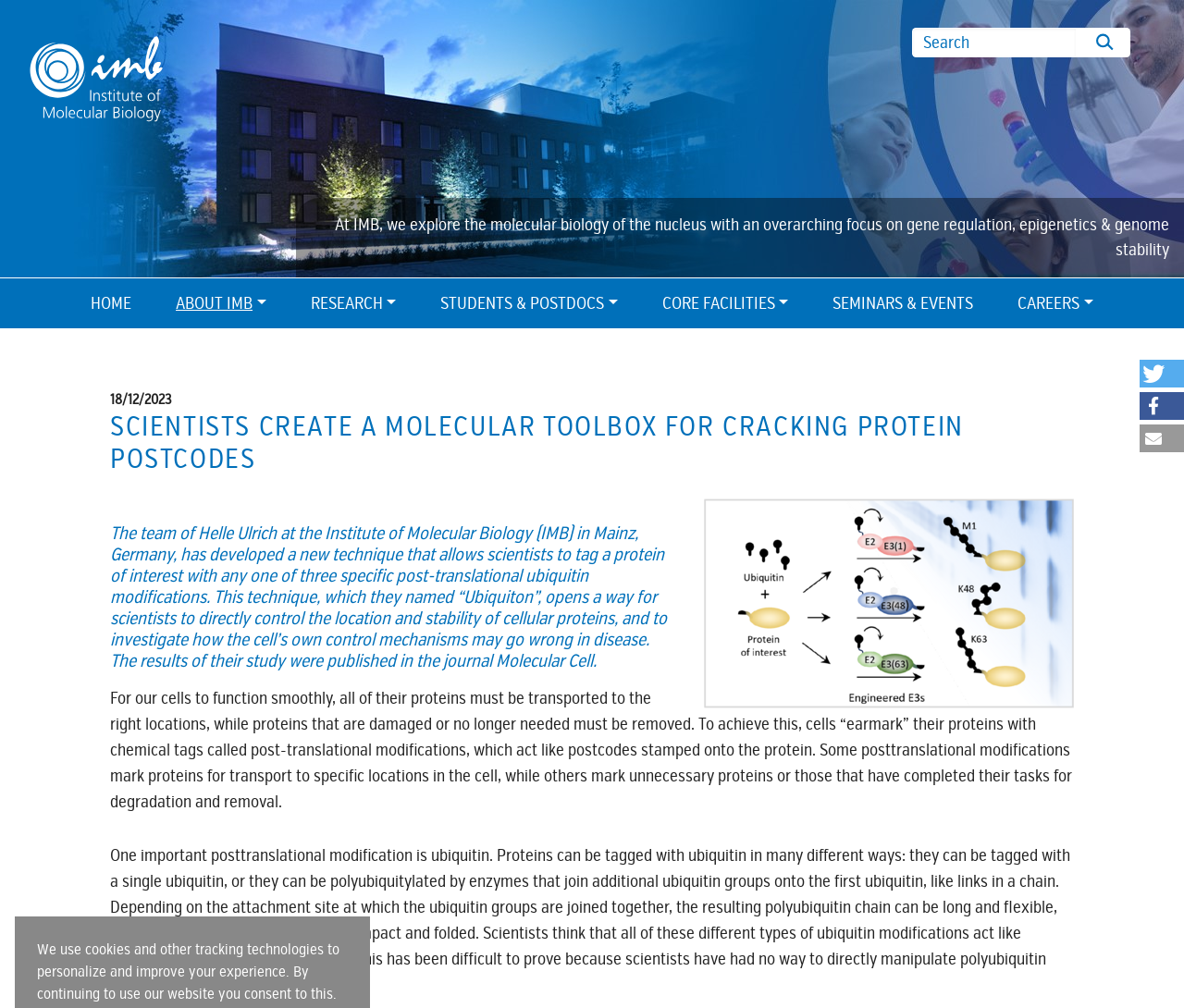Given the description of the UI element: "parent_node: Search name="tx_kesearch_pi1[sword]" placeholder="Search"", predict the bounding box coordinates in the form of [left, top, right, bottom], with each value being a float between 0 and 1.

[0.77, 0.028, 0.908, 0.057]